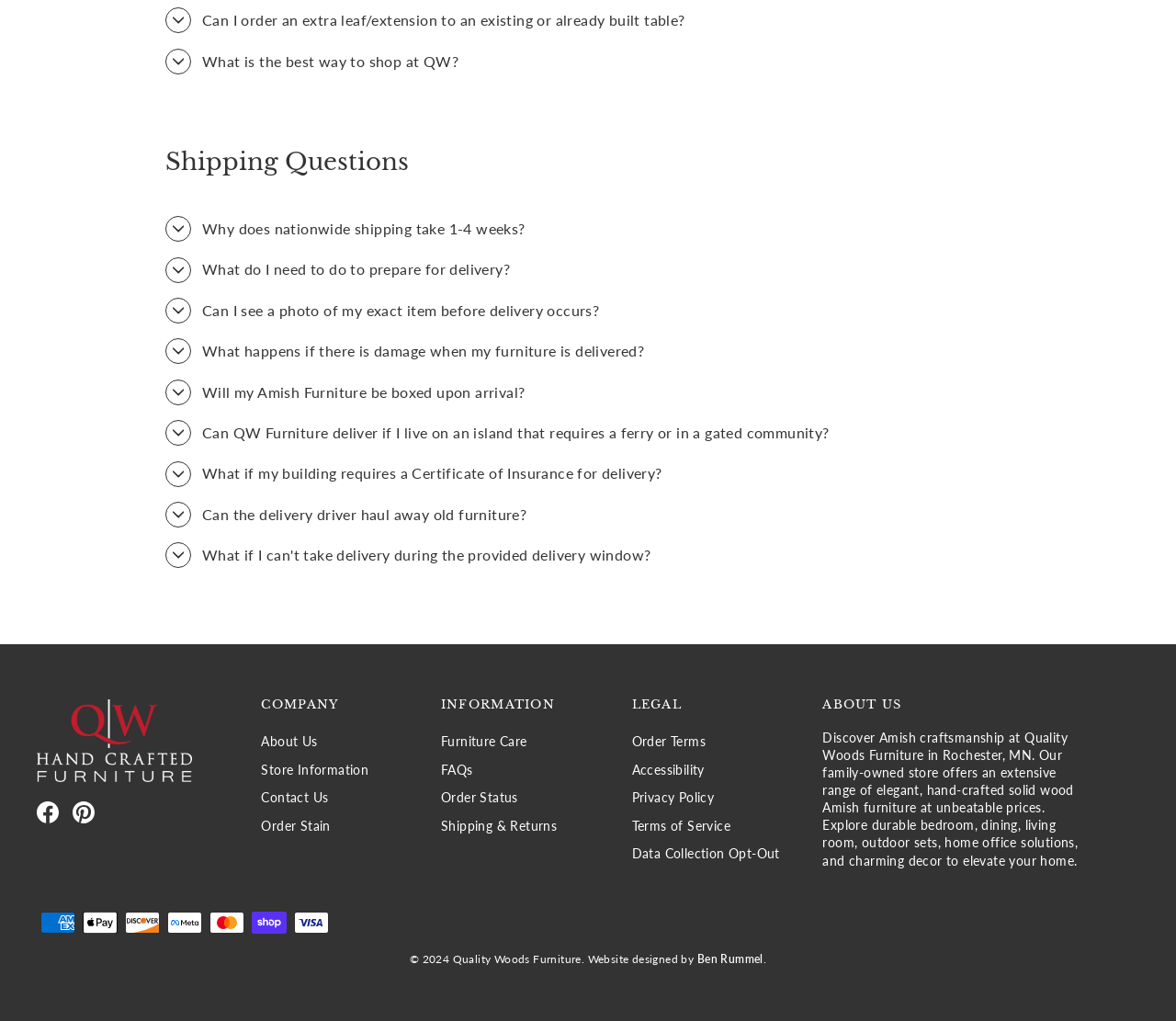Please identify the bounding box coordinates of the clickable element to fulfill the following instruction: "Click on the 'Can I order an extra leaf/extension to an existing or already built table?' button". The coordinates should be four float numbers between 0 and 1, i.e., [left, top, right, bottom].

[0.141, 0.0, 0.583, 0.04]